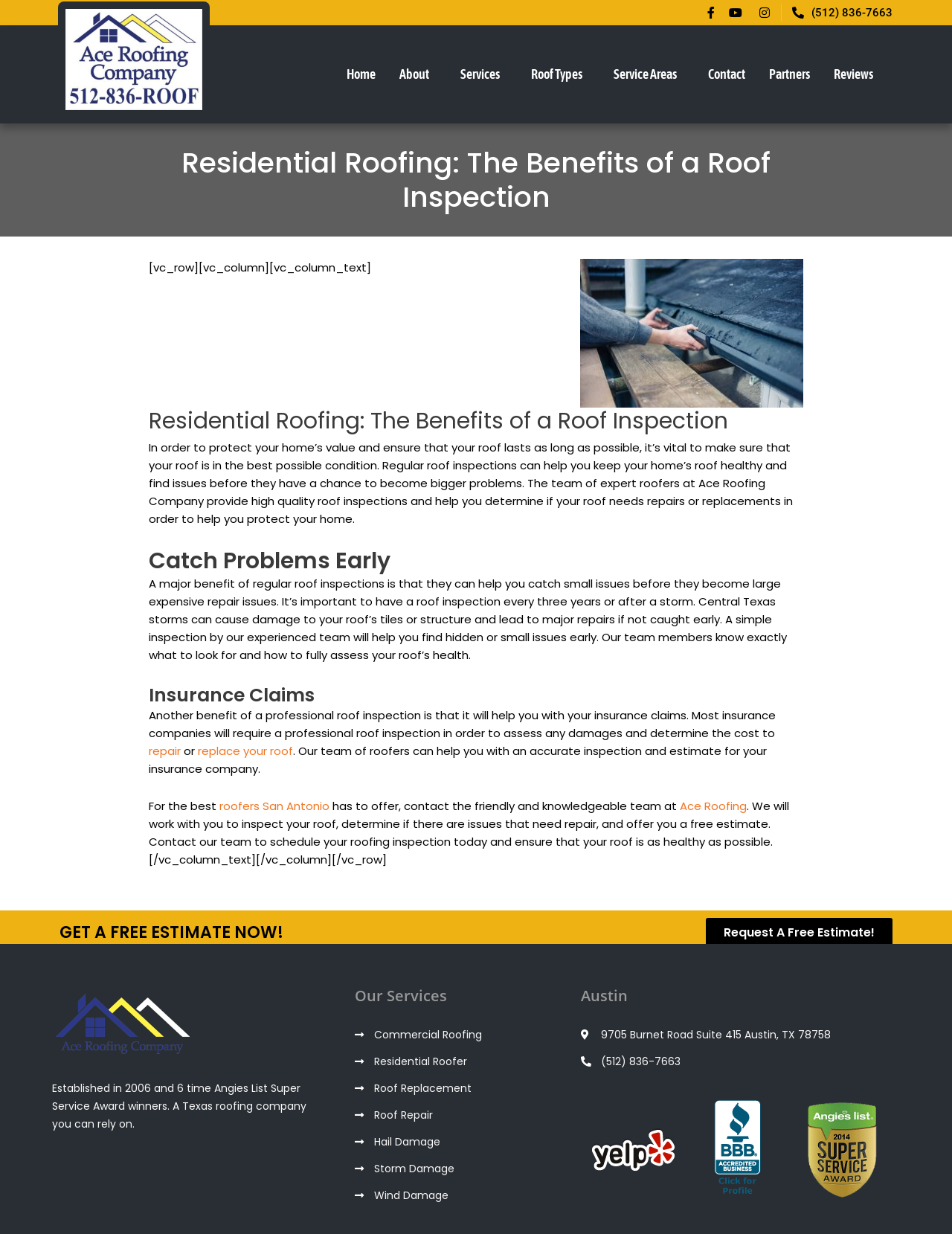Given the element description "Roof Replacement", identify the bounding box of the corresponding UI element.

[0.372, 0.875, 0.61, 0.889]